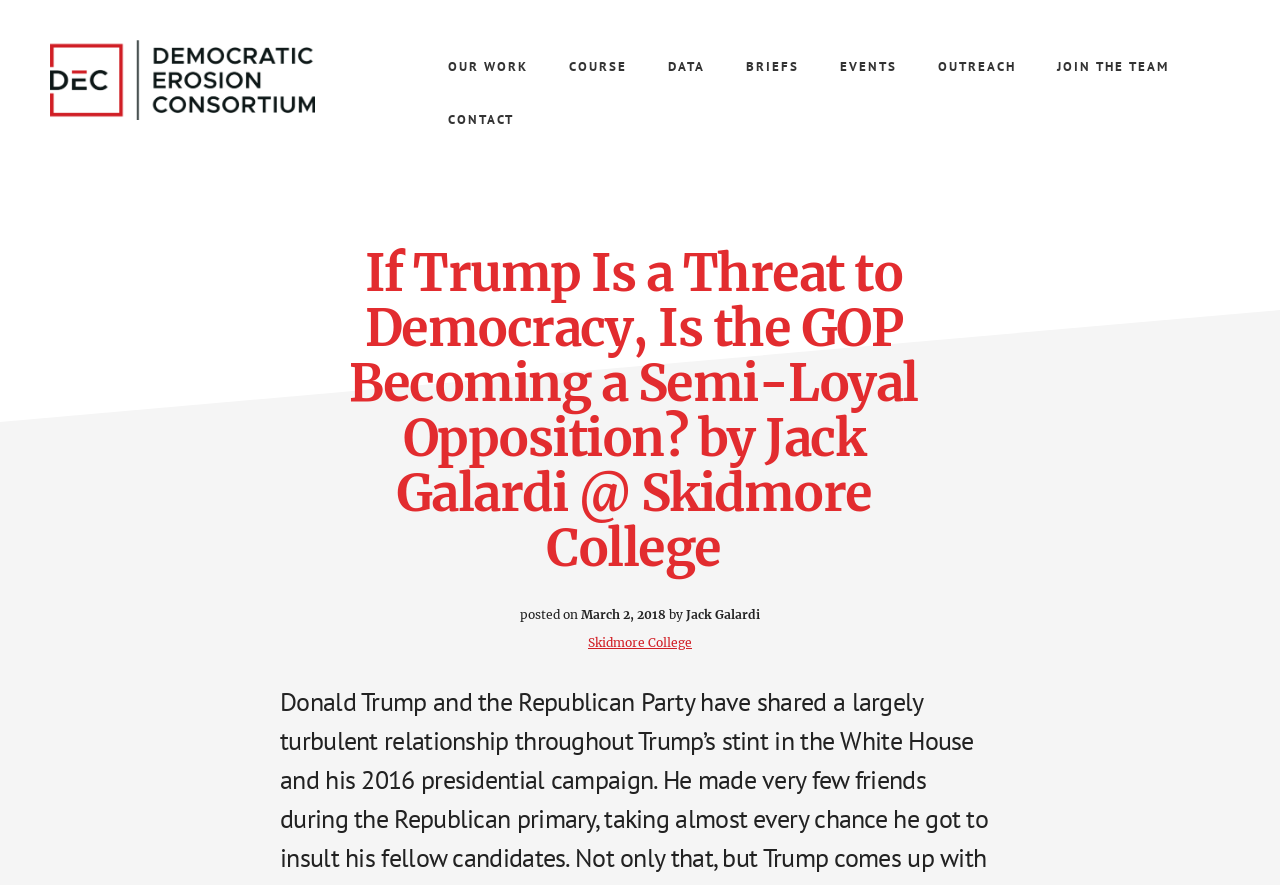Provide a brief response to the question using a single word or phrase: 
What is the name of the research collaboration?

Democratic Erosion